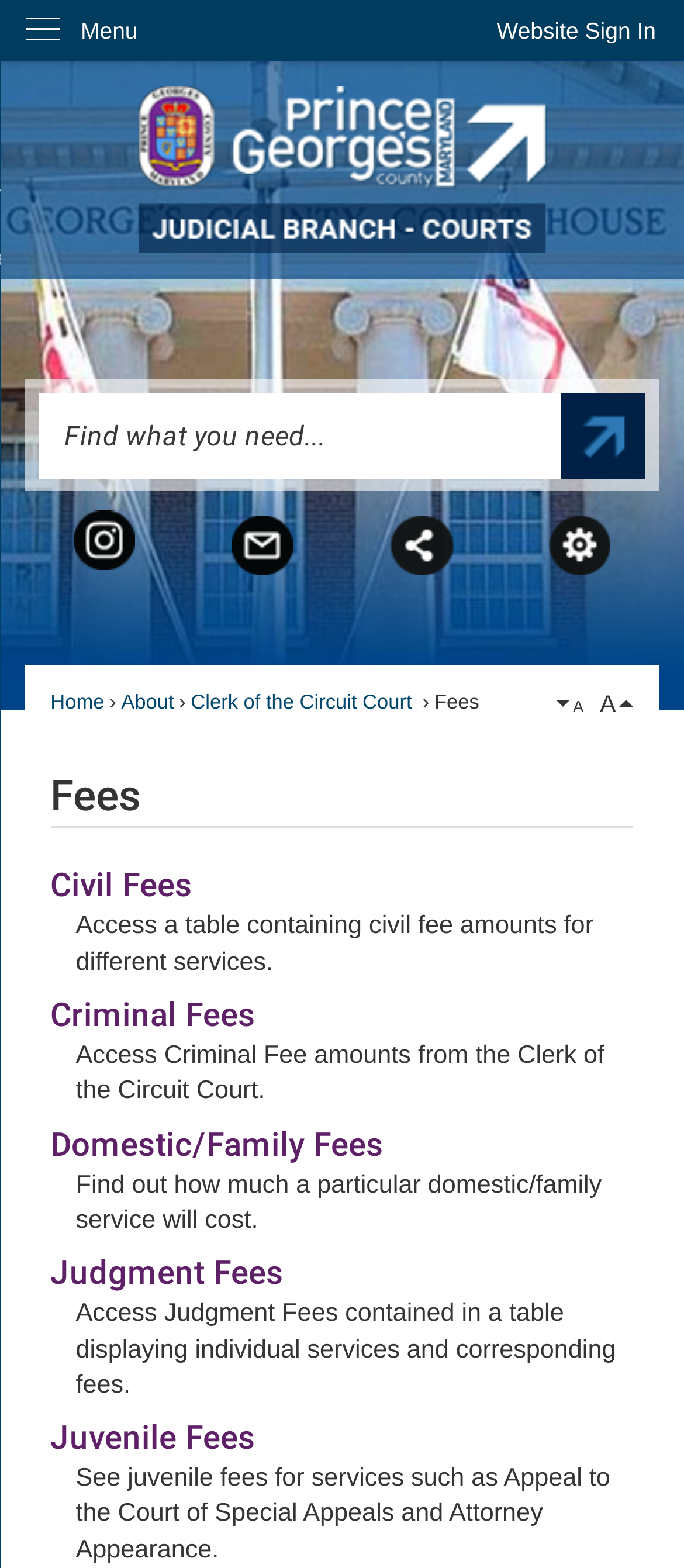Please identify the bounding box coordinates of the element on the webpage that should be clicked to follow this instruction: "Share this page". The bounding box coordinates should be given as four float numbers between 0 and 1, formatted as [left, top, right, bottom].

[0.5, 0.329, 0.731, 0.367]